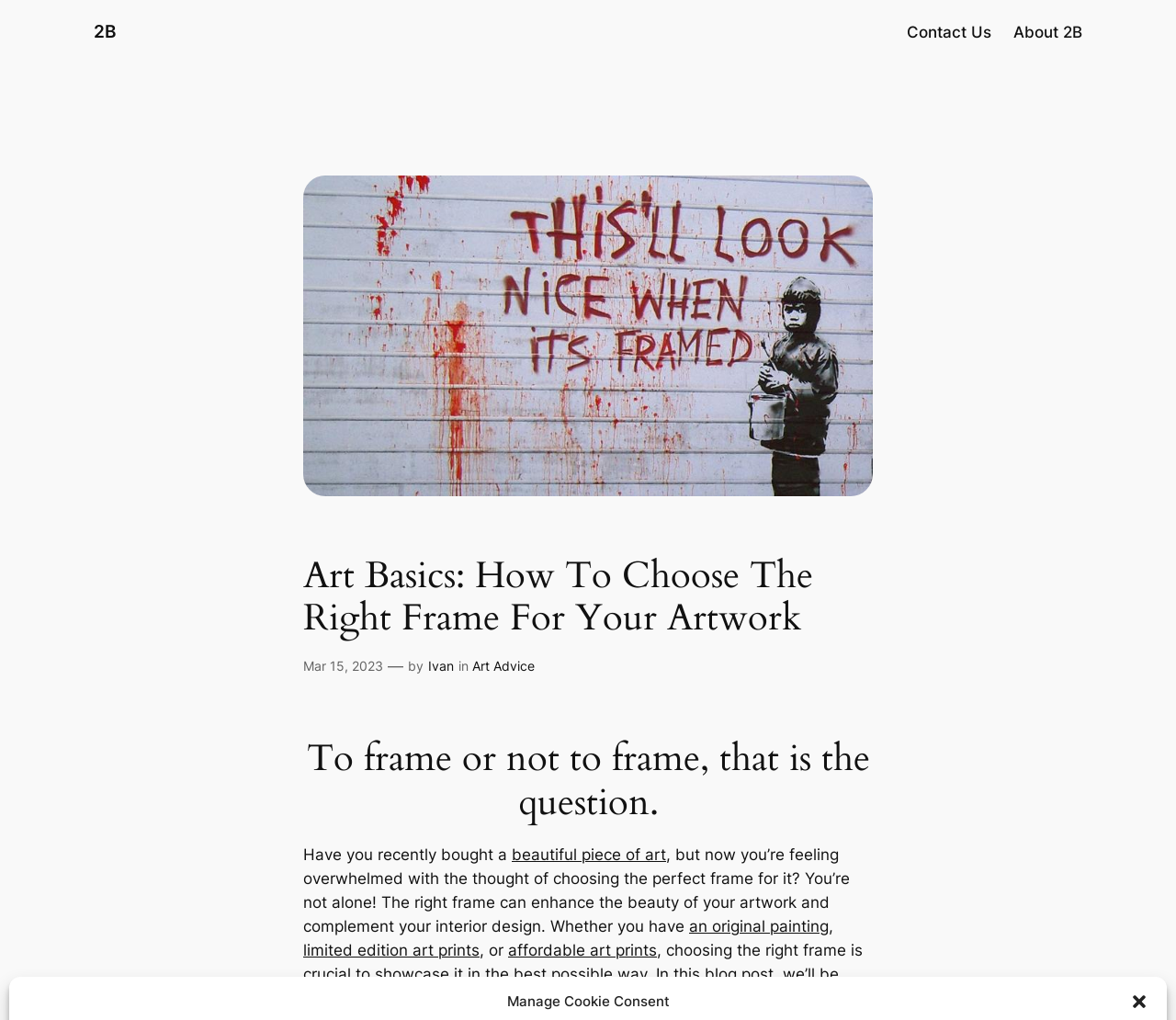Please find and give the text of the main heading on the webpage.

Art Basics: How To Choose The Right Frame For Your Artwork